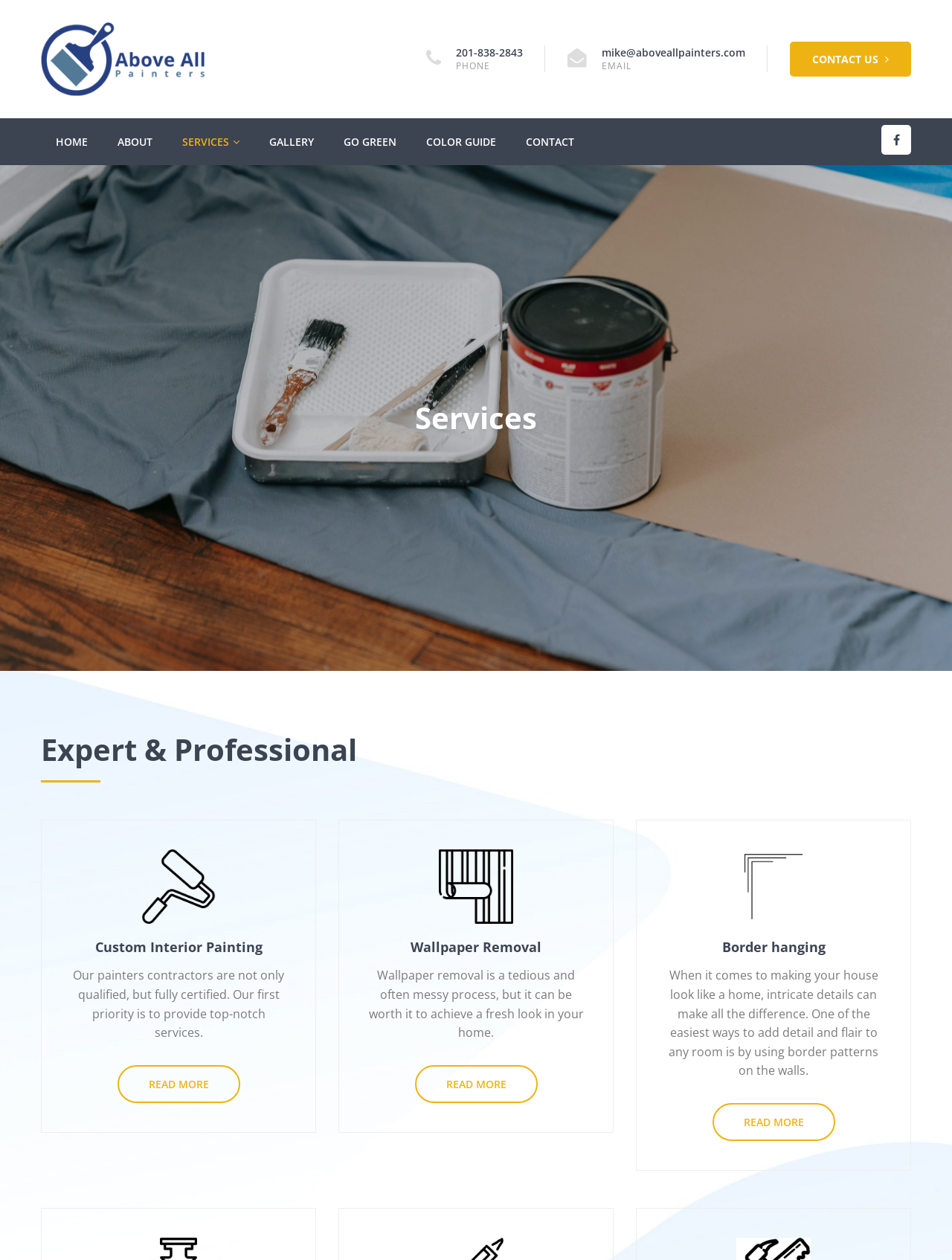Consider the image and give a detailed and elaborate answer to the question: 
What is the first service listed on the webpage?

I looked at the section of the webpage with the heading 'Services' and found that the first link with a service name is 'Custom Interior Painting'.